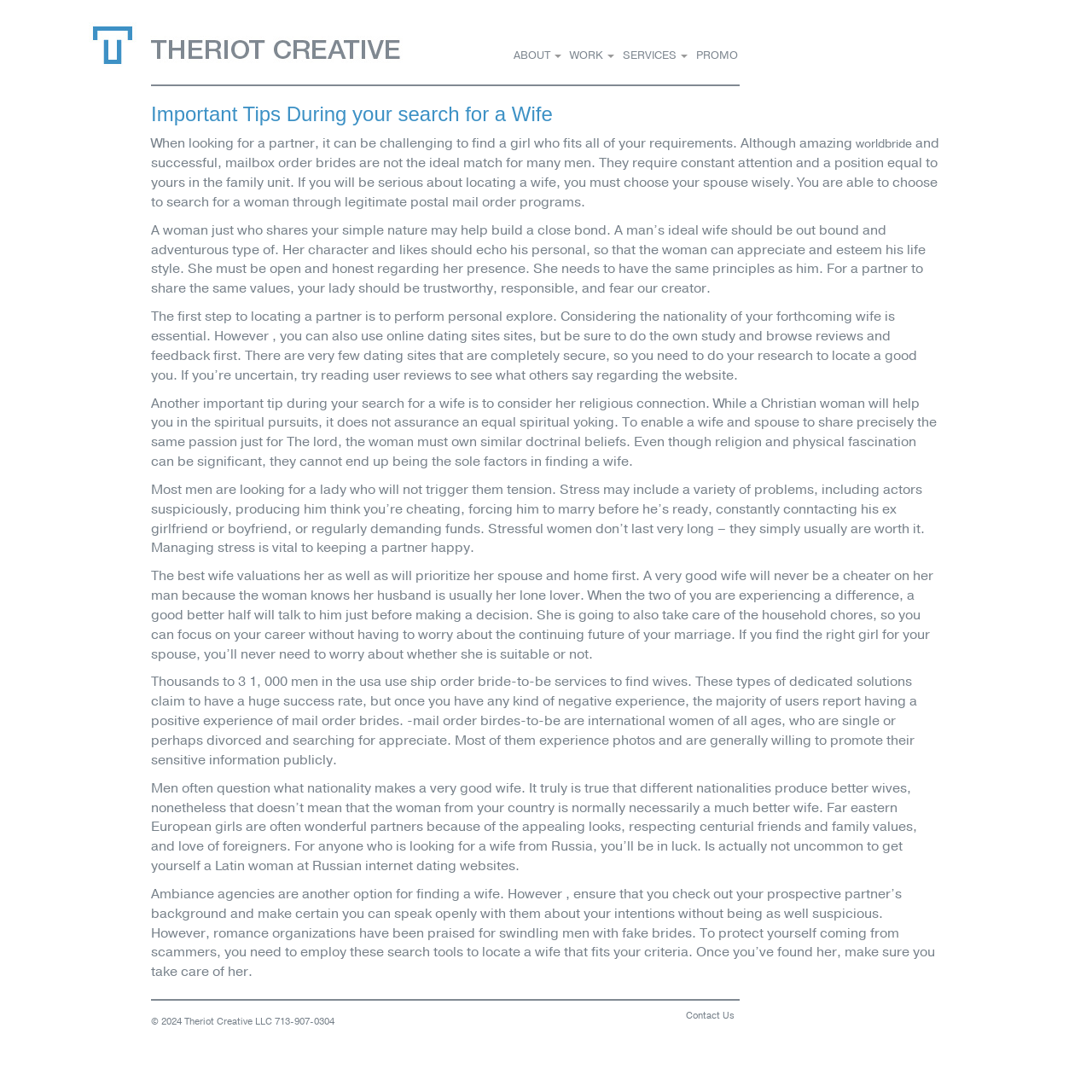Please pinpoint the bounding box coordinates for the region I should click to adhere to this instruction: "Visit Theriot Creative LLC website".

[0.169, 0.93, 0.249, 0.942]